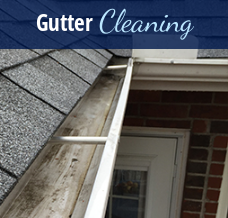Respond to the question below with a concise word or phrase:
What is the benefit of professional gutter cleaning?

Optimal home upkeep